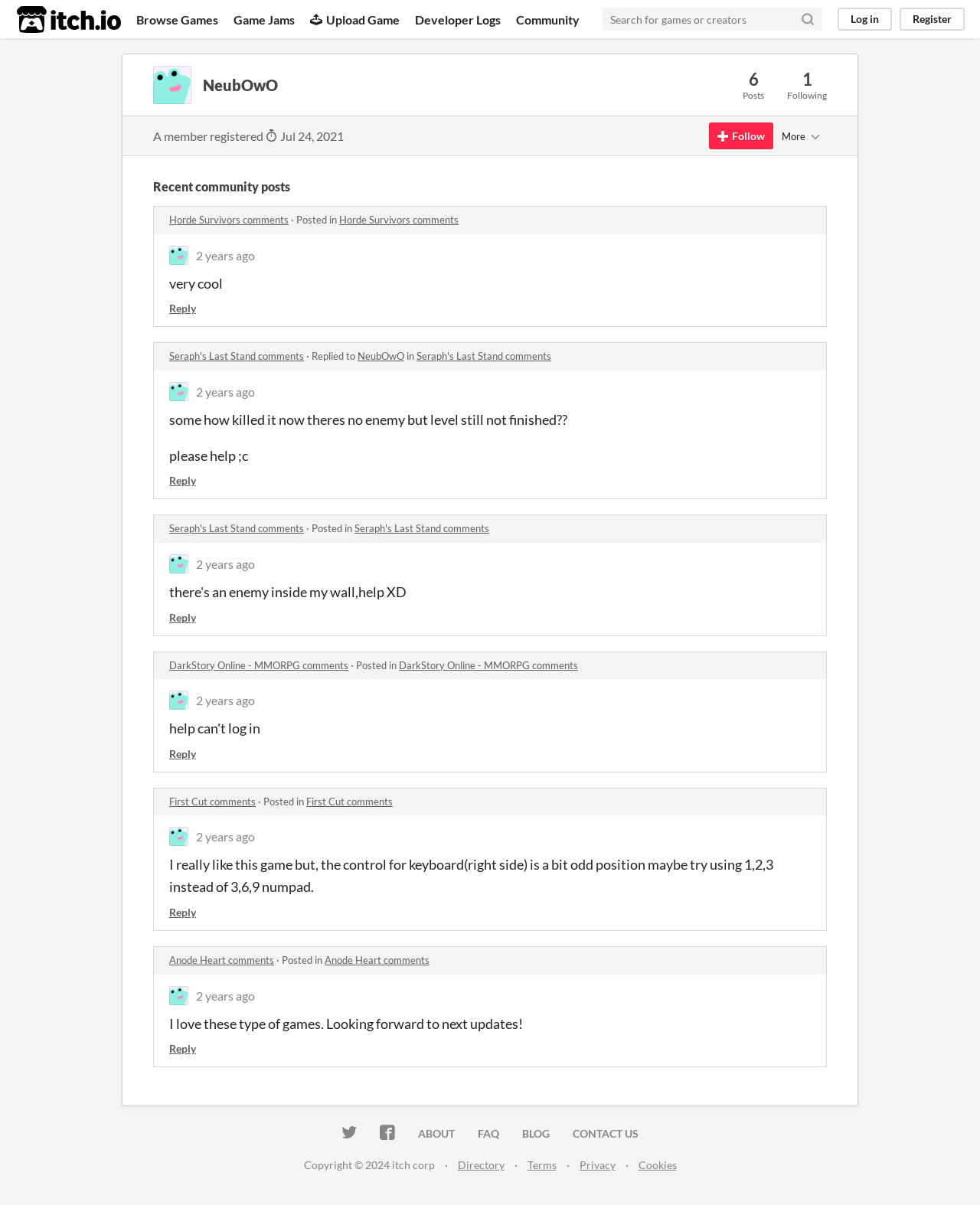What type of content is displayed on this webpage?
Please give a detailed and elaborate explanation in response to the question.

The webpage displays a list of community posts, including comments and replies, from various users. This can be inferred from the multiple link elements with text such as 'Horde Survivors comments' and 'Seraph's Last Stand comments'.